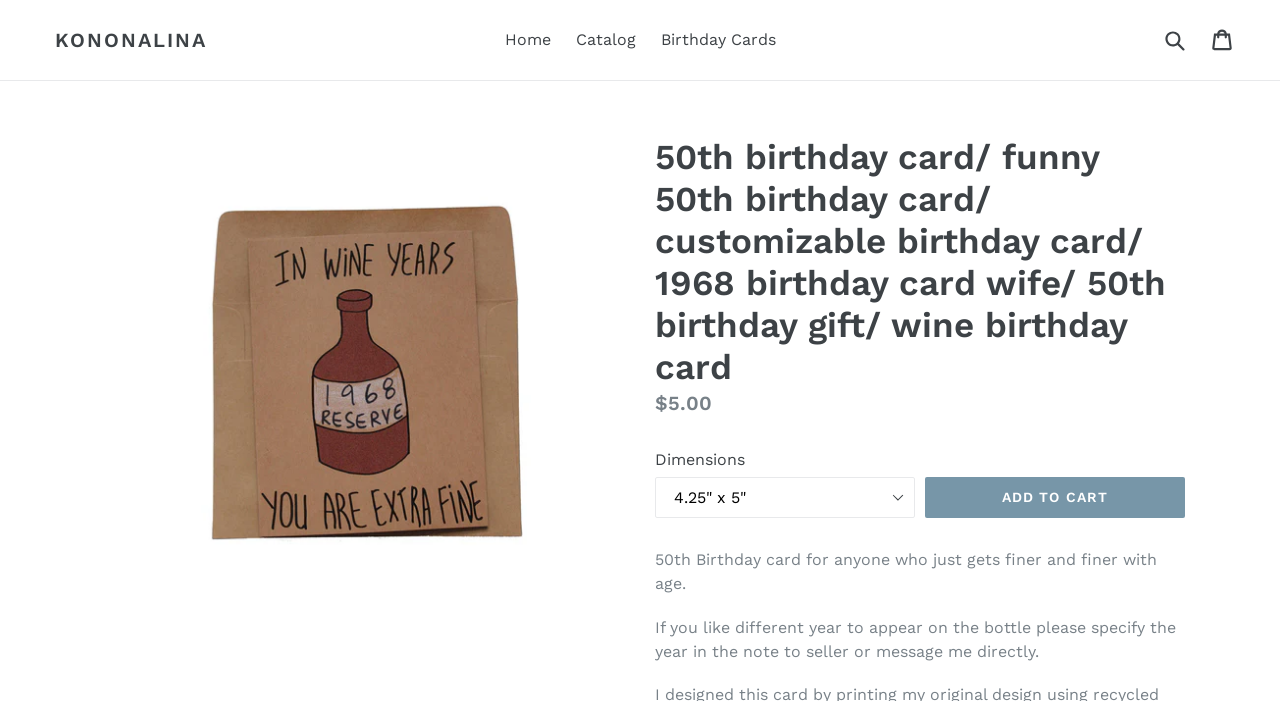Please identify the coordinates of the bounding box for the clickable region that will accomplish this instruction: "Search for products".

[0.906, 0.028, 0.93, 0.086]